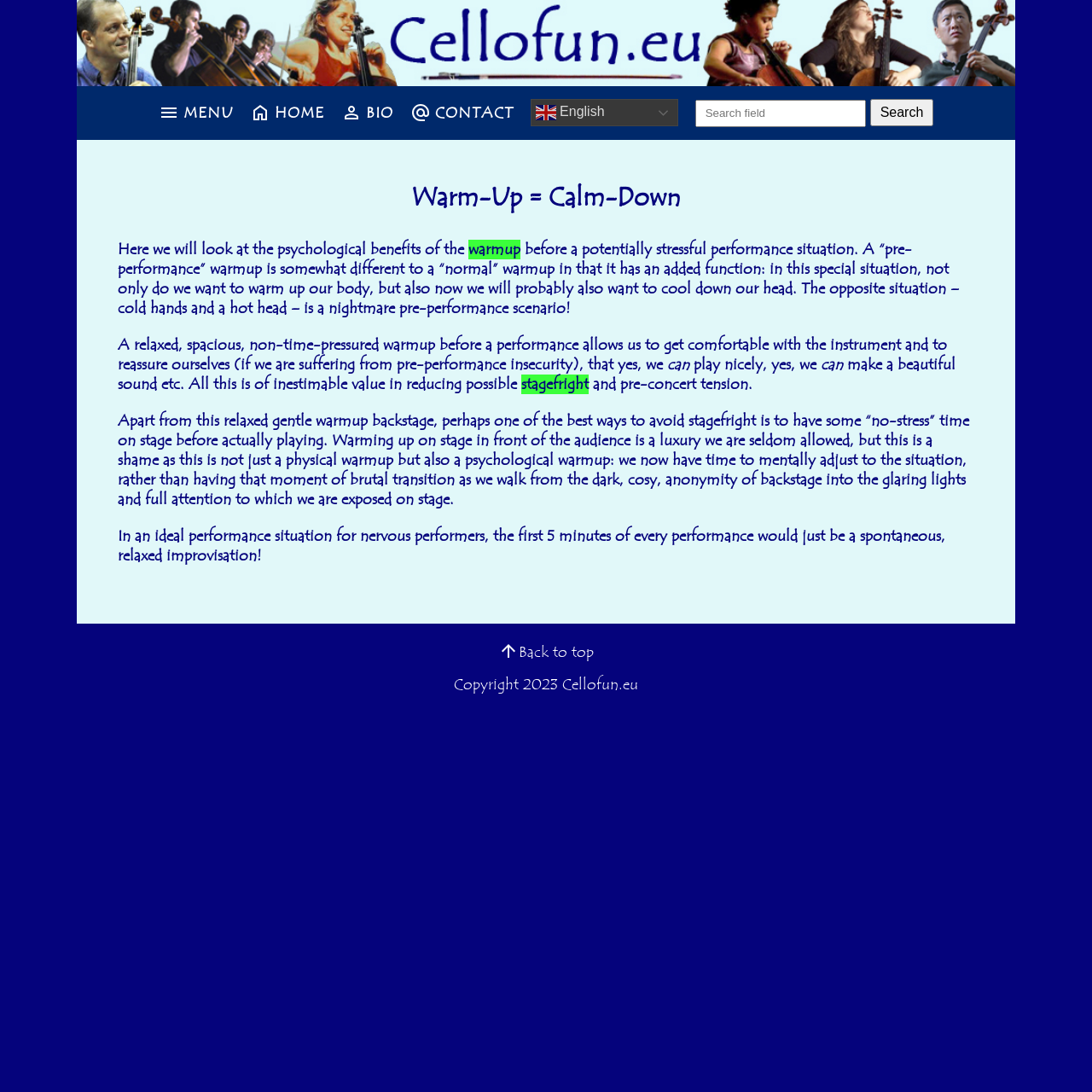Is there a search function on the webpage?
Refer to the image and give a detailed answer to the question.

The webpage has a searchbox with a 'Search' button, indicating that users can search for specific content on the webpage. The searchbox is located at the top right corner of the webpage, with a bounding box coordinate of [0.636, 0.091, 0.793, 0.116].